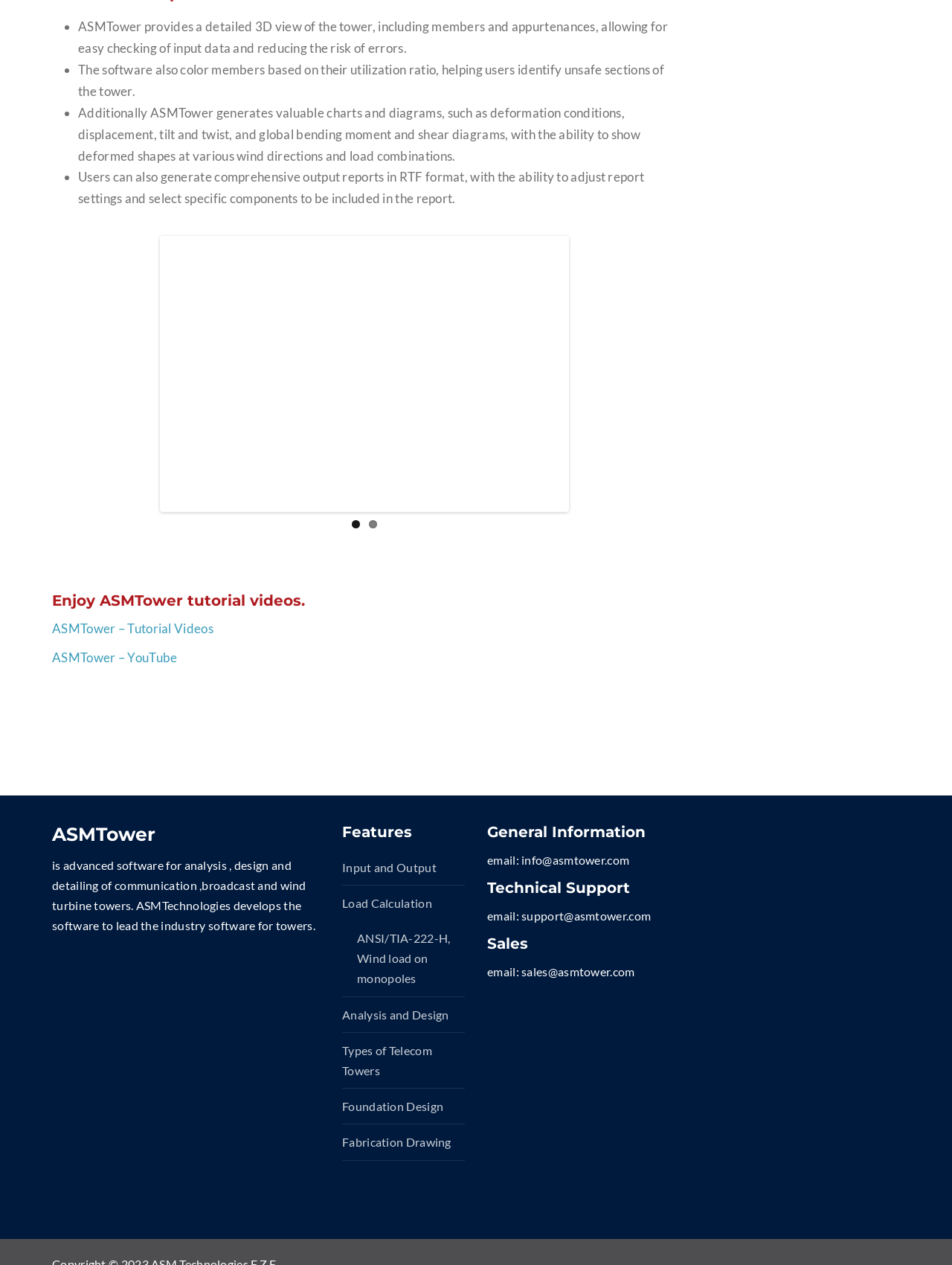Using the information in the image, could you please answer the following question in detail:
What is ASMTower used for?

Based on the webpage content, ASMTower is advanced software for analysis, design, and detailing of communication, broadcast, and wind turbine towers. It provides a detailed 3D view of the tower, including members and appurtenances, allowing for easy checking of input data and reducing the risk of errors.